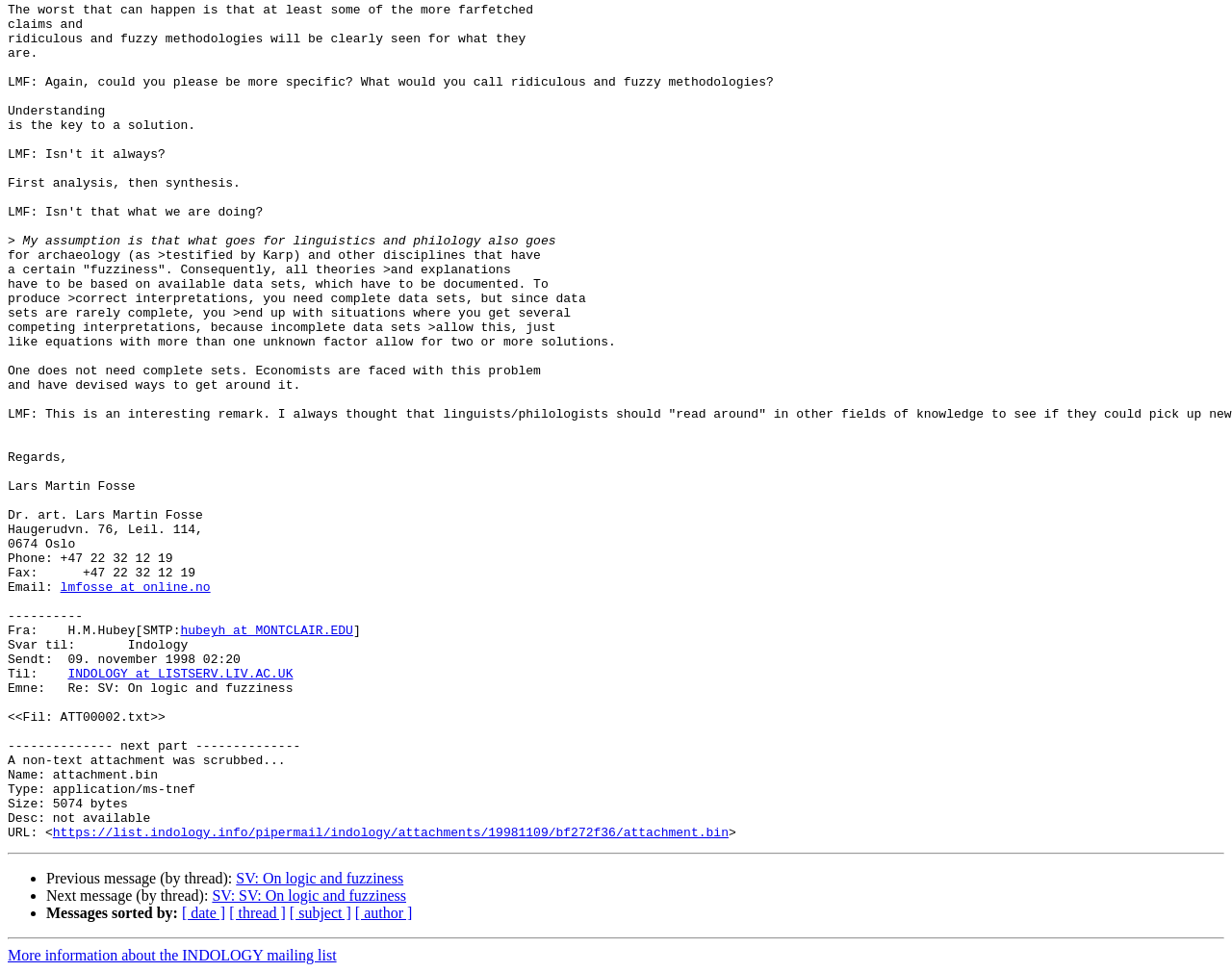Who is the sender of the email?
Based on the content of the image, thoroughly explain and answer the question.

The sender of the email can be identified by looking at the 'Fra:' section, which translates to 'From:' in English. The email address 'hubeyh at MONTCLAIR.EDU' is associated with the sender's name, H.M.Hubey.